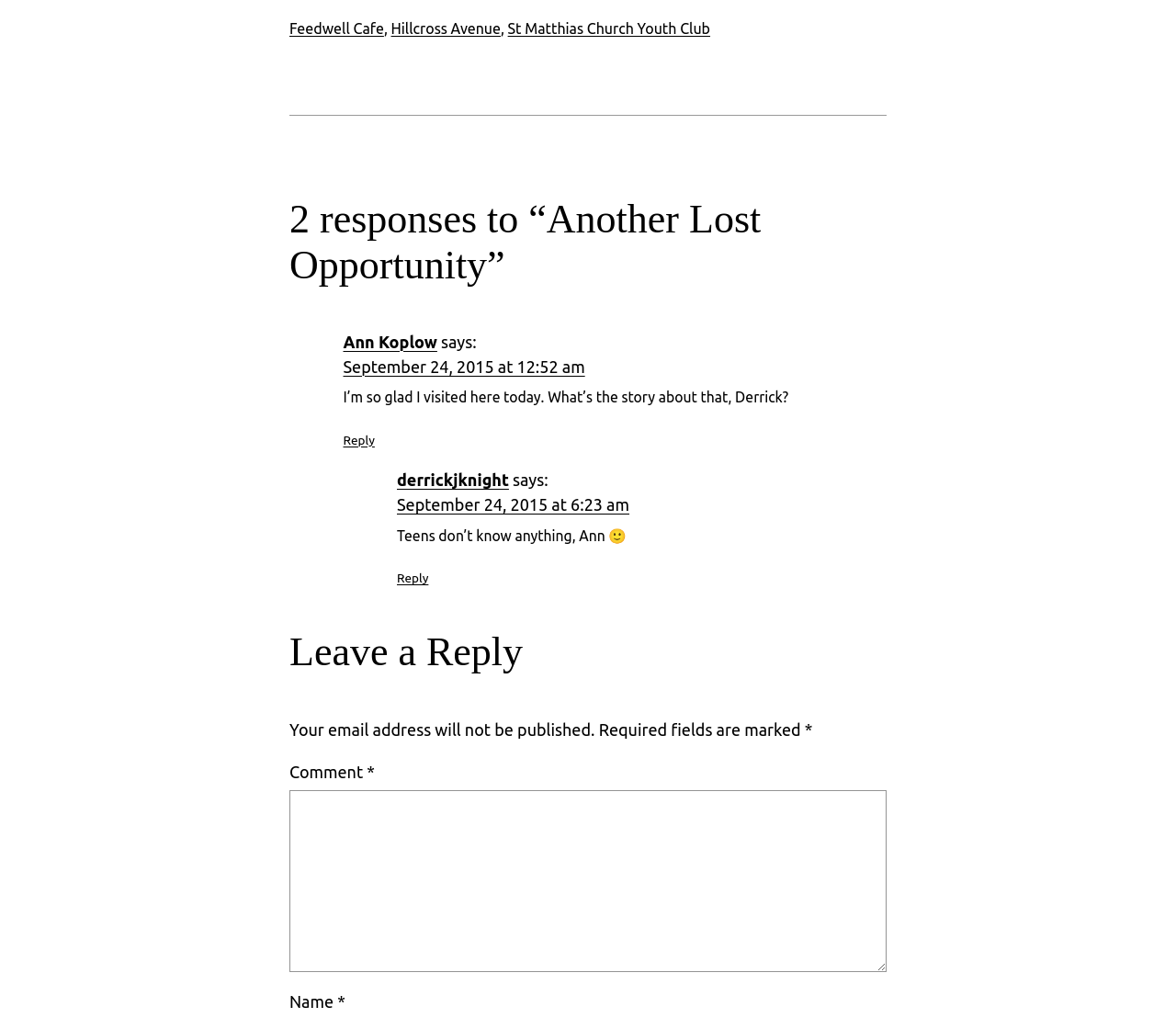Provide the bounding box coordinates for the UI element that is described by this text: "St Matthias Church Youth Club". The coordinates should be in the form of four float numbers between 0 and 1: [left, top, right, bottom].

[0.432, 0.02, 0.604, 0.036]